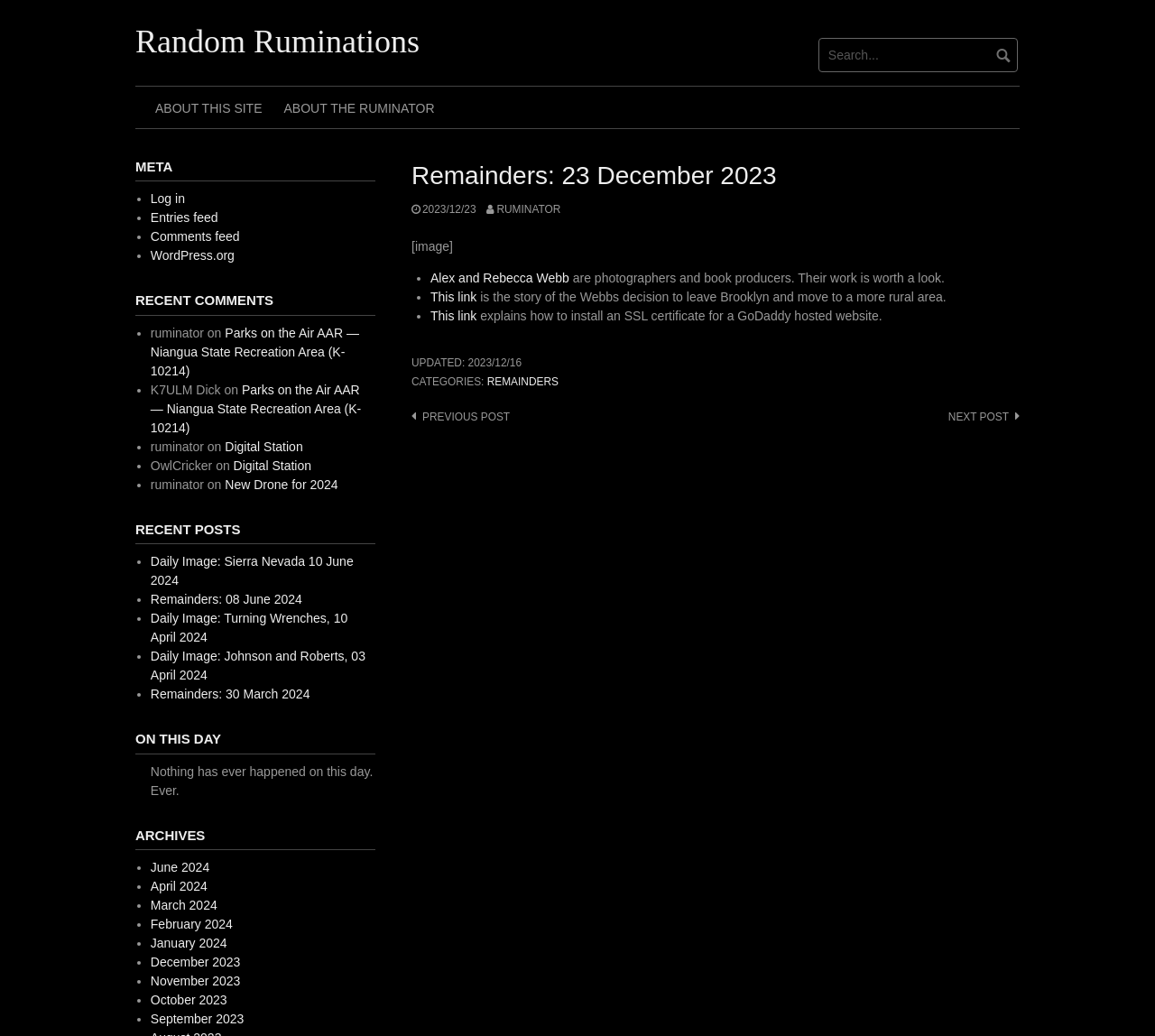Identify the bounding box coordinates of the part that should be clicked to carry out this instruction: "Search for something".

[0.708, 0.037, 0.881, 0.07]